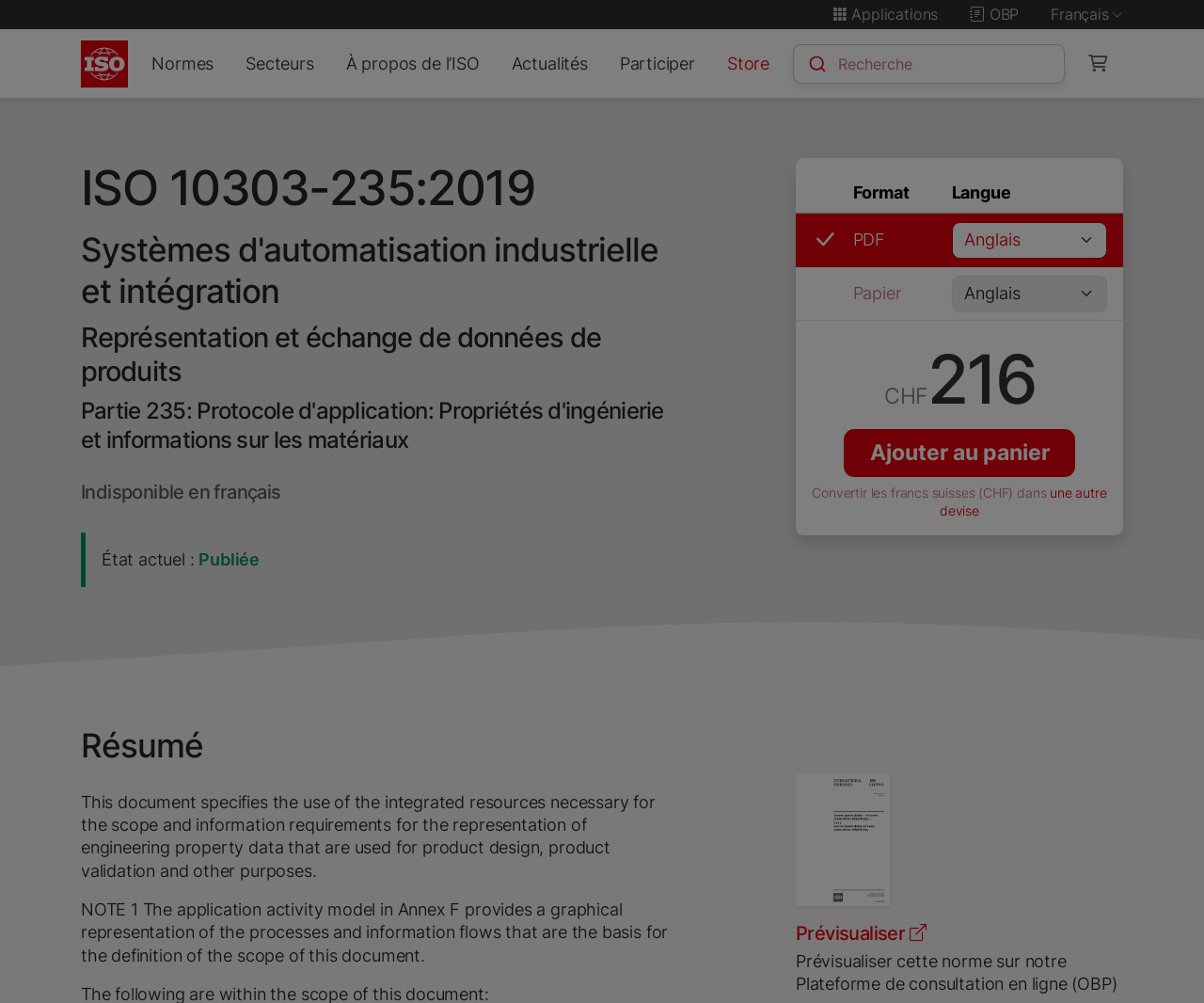Identify the bounding box coordinates for the region of the element that should be clicked to carry out the instruction: "Preview the standard". The bounding box coordinates should be four float numbers between 0 and 1, i.e., [left, top, right, bottom].

[0.661, 0.919, 0.769, 0.942]